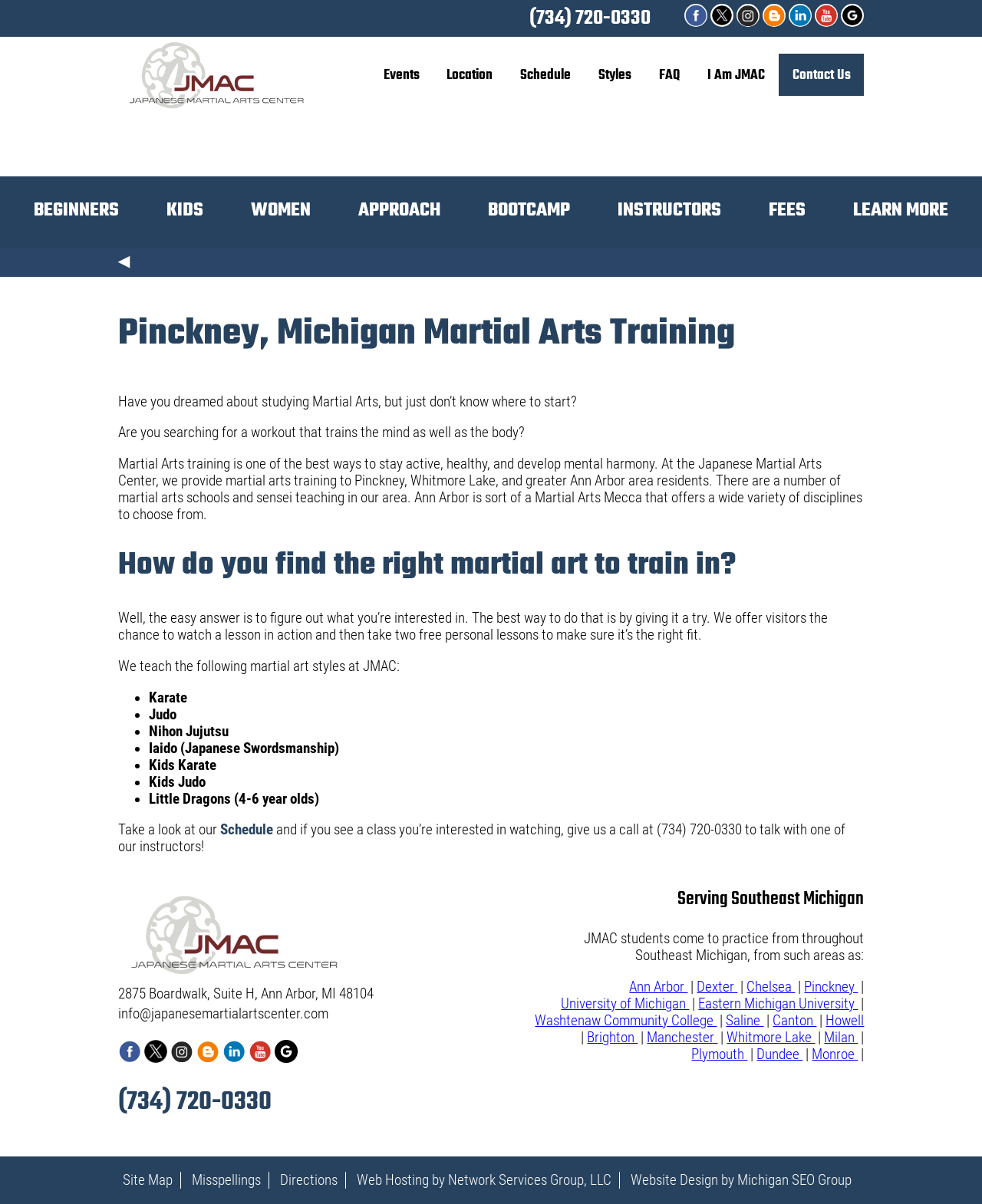Identify the bounding box coordinates of the region that needs to be clicked to carry out this instruction: "Explore the styles of martial arts". Provide these coordinates as four float numbers ranging from 0 to 1, i.e., [left, top, right, bottom].

[0.595, 0.044, 0.657, 0.08]